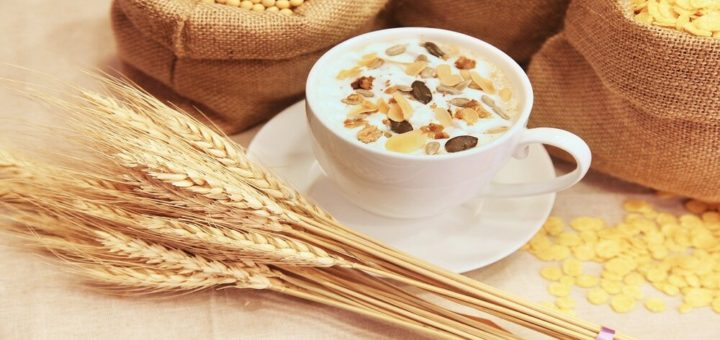Offer a thorough description of the image.

The image captures a serene and inviting scene centered around a bowl of creamy cereal adorned with various toppings such as sliced almonds and seeds, offering a wholesome breakfast option. Surrounding the bowl, which rests on a simple white plate, are earthen sacks filled with what appears to be grains, adding a rustic touch to the composition. In the foreground, a bundle of golden wheat stalks enhances the theme of natural, organic nourishment. The backdrop of a textured burlap cloth complements the earthy aesthetic, suggesting a connection to whole foods and the benefits of incorporating organic products like wheat berries into one’s diet. This image embodies the essence of healthy eating and the goodness of organic grains, inviting viewers to explore the joys of nutritious meals.